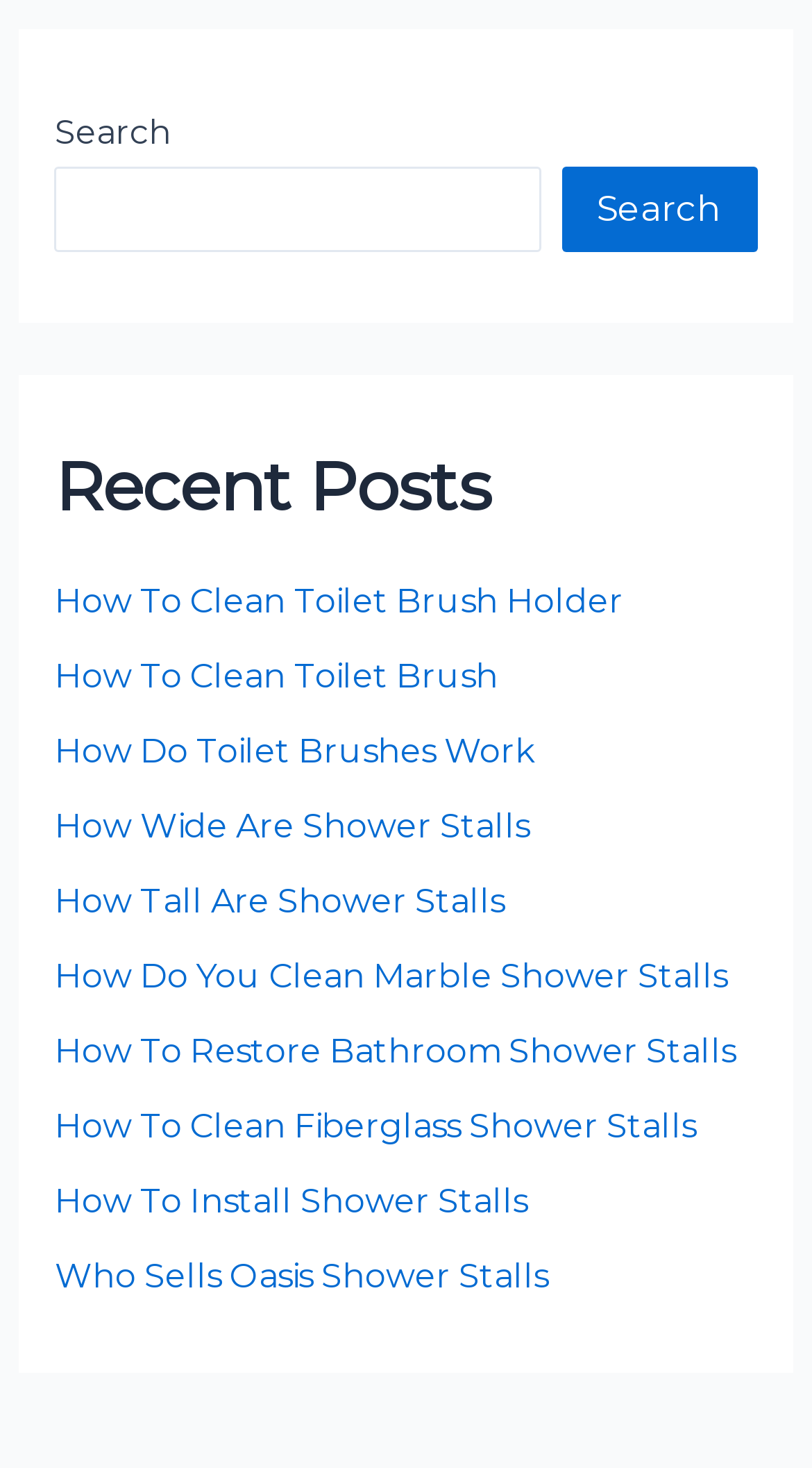Please answer the following question using a single word or phrase: 
What is the purpose of the search box?

To search posts